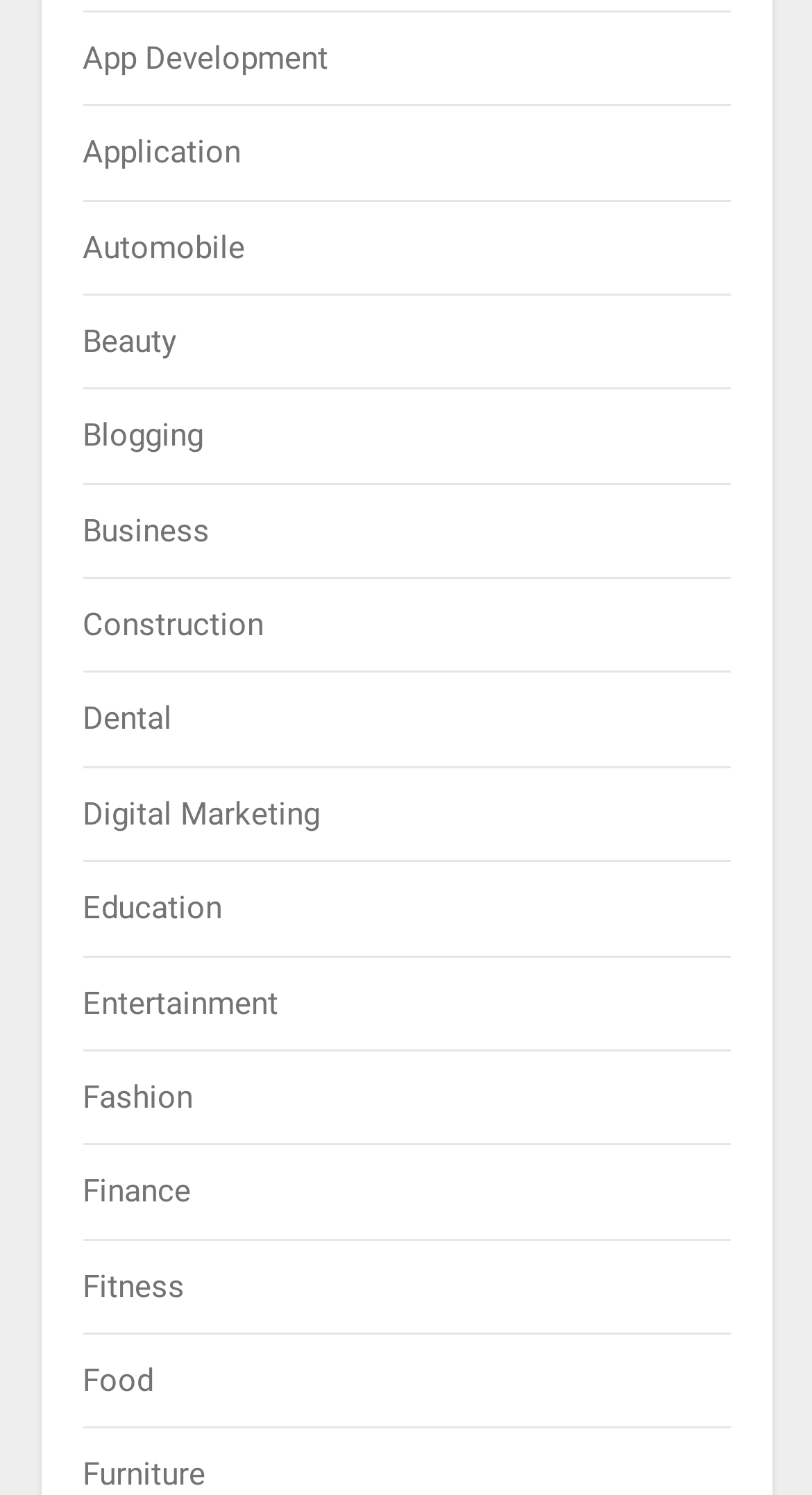Determine the bounding box coordinates of the UI element that matches the following description: "Digital Marketing". The coordinates should be four float numbers between 0 and 1 in the format [left, top, right, bottom].

[0.101, 0.532, 0.394, 0.557]